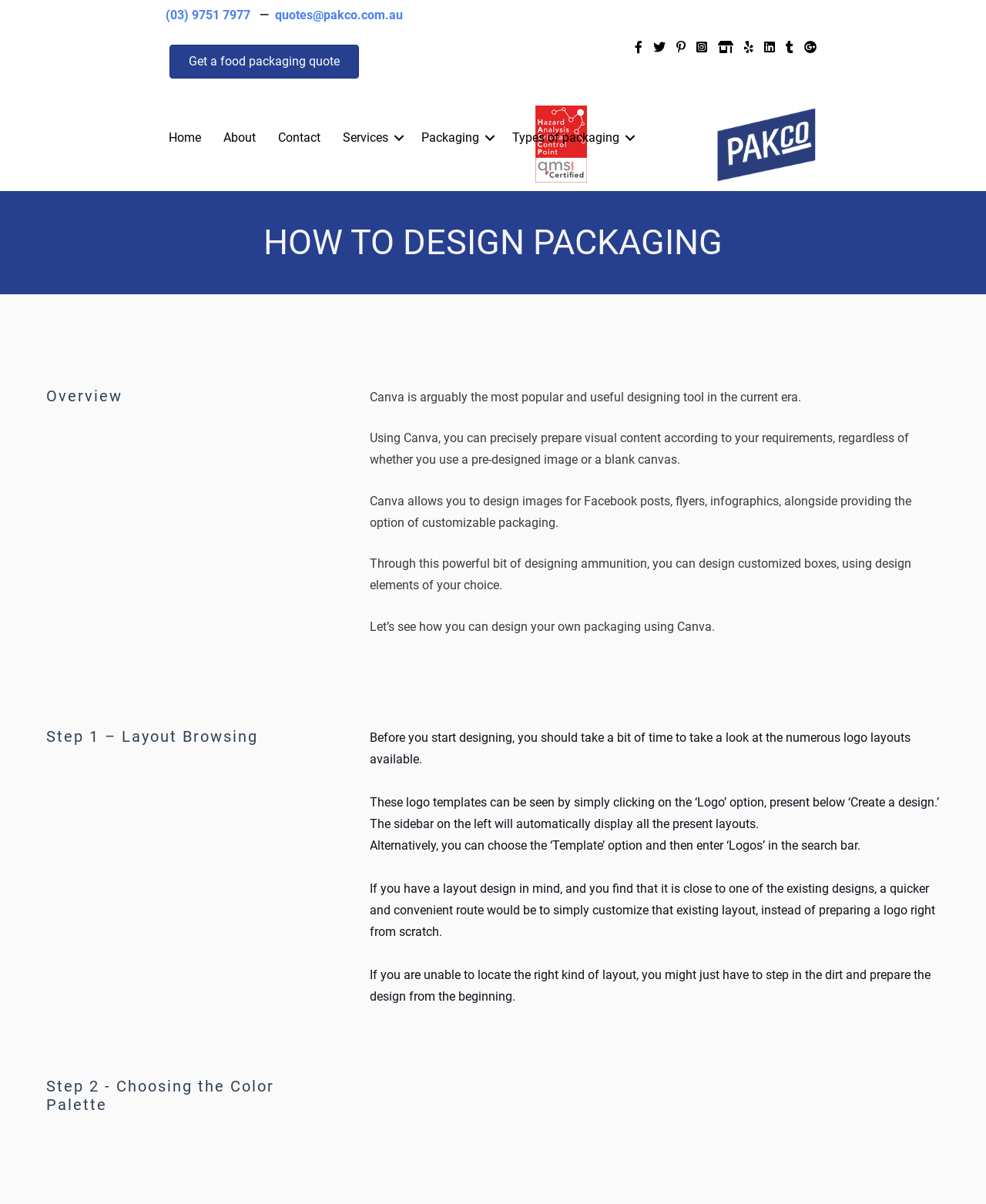Pinpoint the bounding box coordinates of the clickable area needed to execute the instruction: "View types of packaging". The coordinates should be specified as four float numbers between 0 and 1, i.e., [left, top, right, bottom].

[0.509, 0.101, 0.65, 0.129]